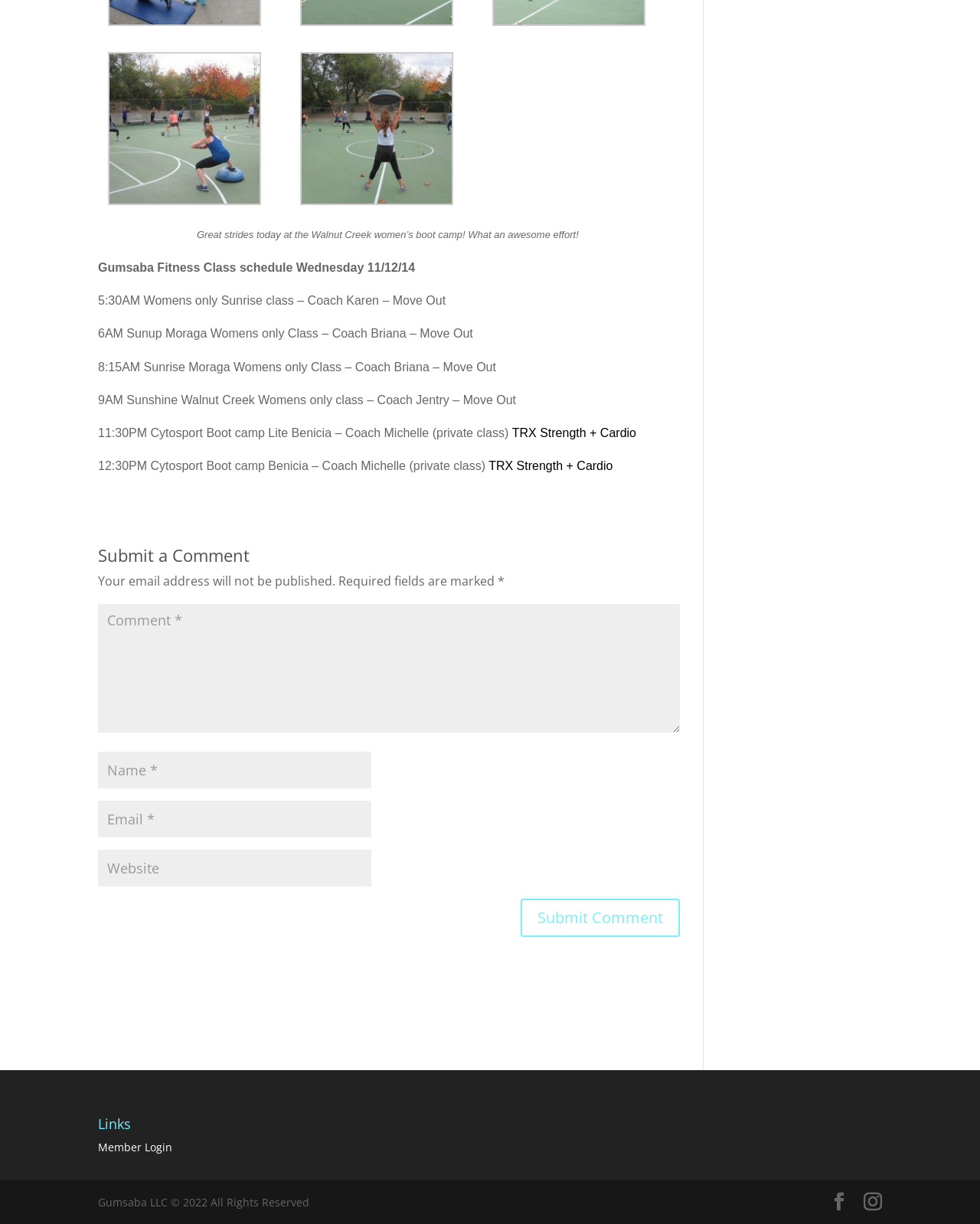Find the bounding box coordinates of the area to click in order to follow the instruction: "Click the 'Submit Comment' button".

[0.531, 0.734, 0.694, 0.765]